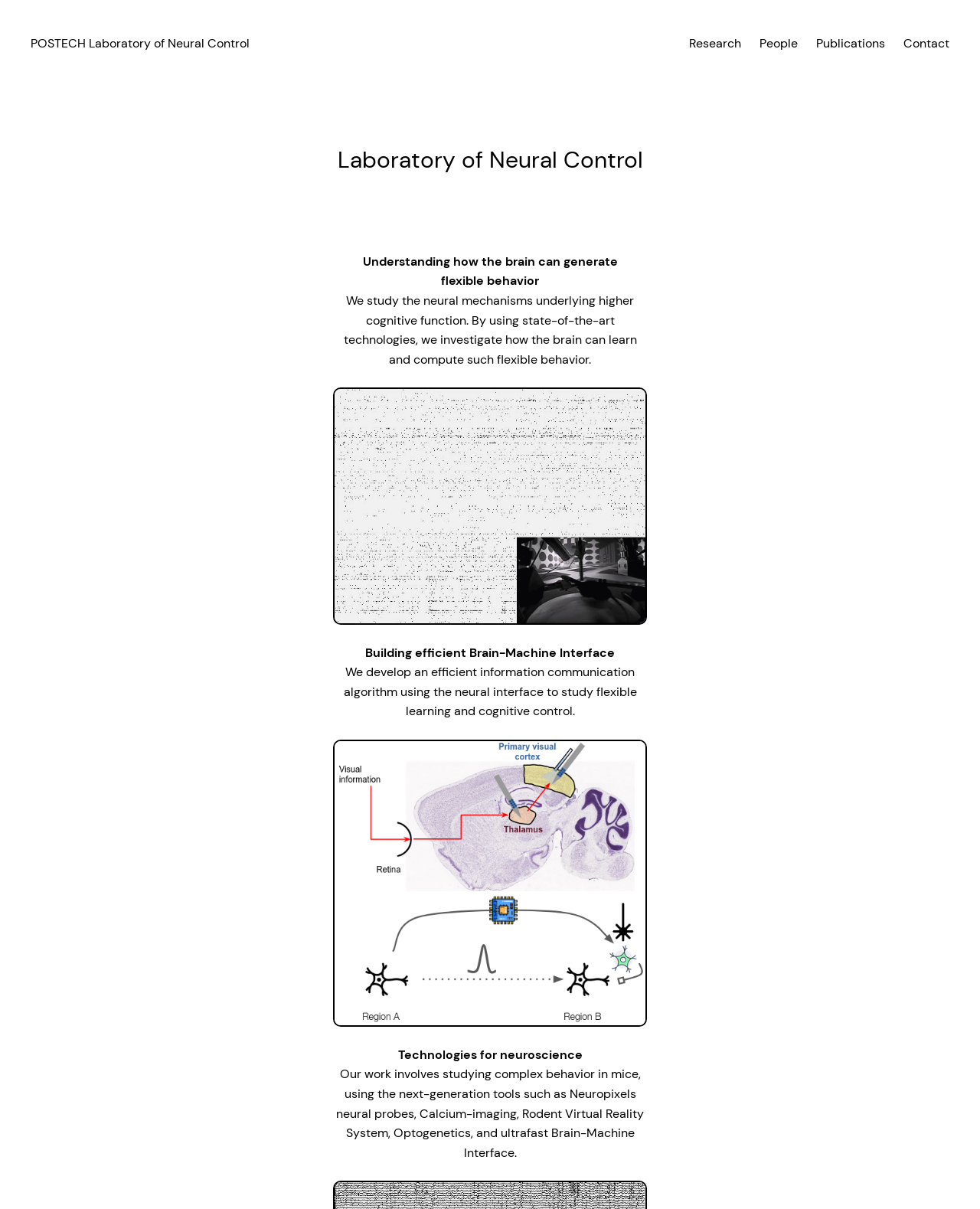What is the topic of the second figure on this webpage?
Based on the image, answer the question with as much detail as possible.

By analyzing the webpage structure and content, I found that the second figure is related to the description 'Building efficient Brain-Machine Interface', which is located near the figure. Therefore, the topic of the second figure is likely Brain-Machine Interface.